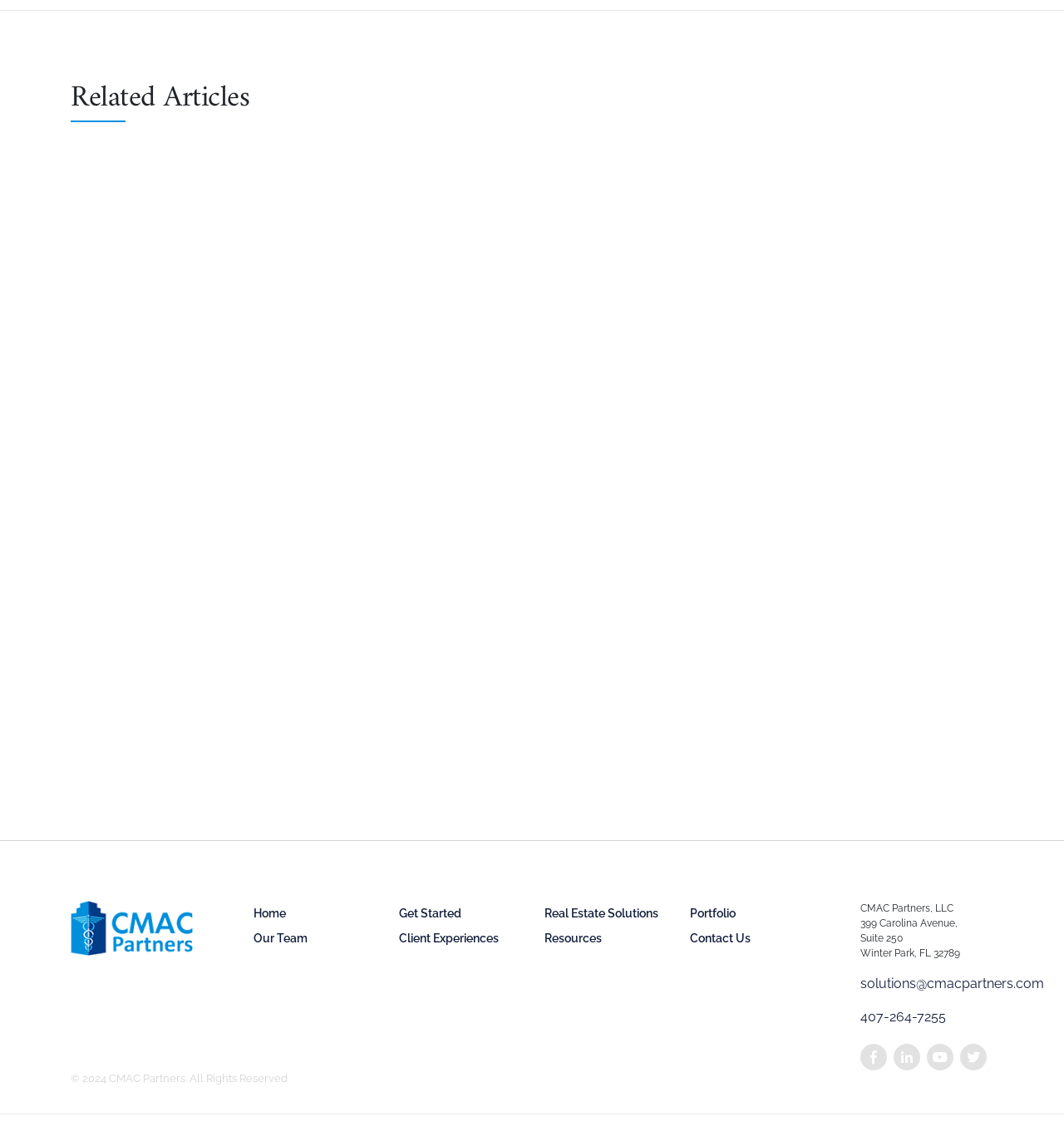Show the bounding box coordinates of the element that should be clicked to complete the task: "Learn about 'Dogtrail'".

None